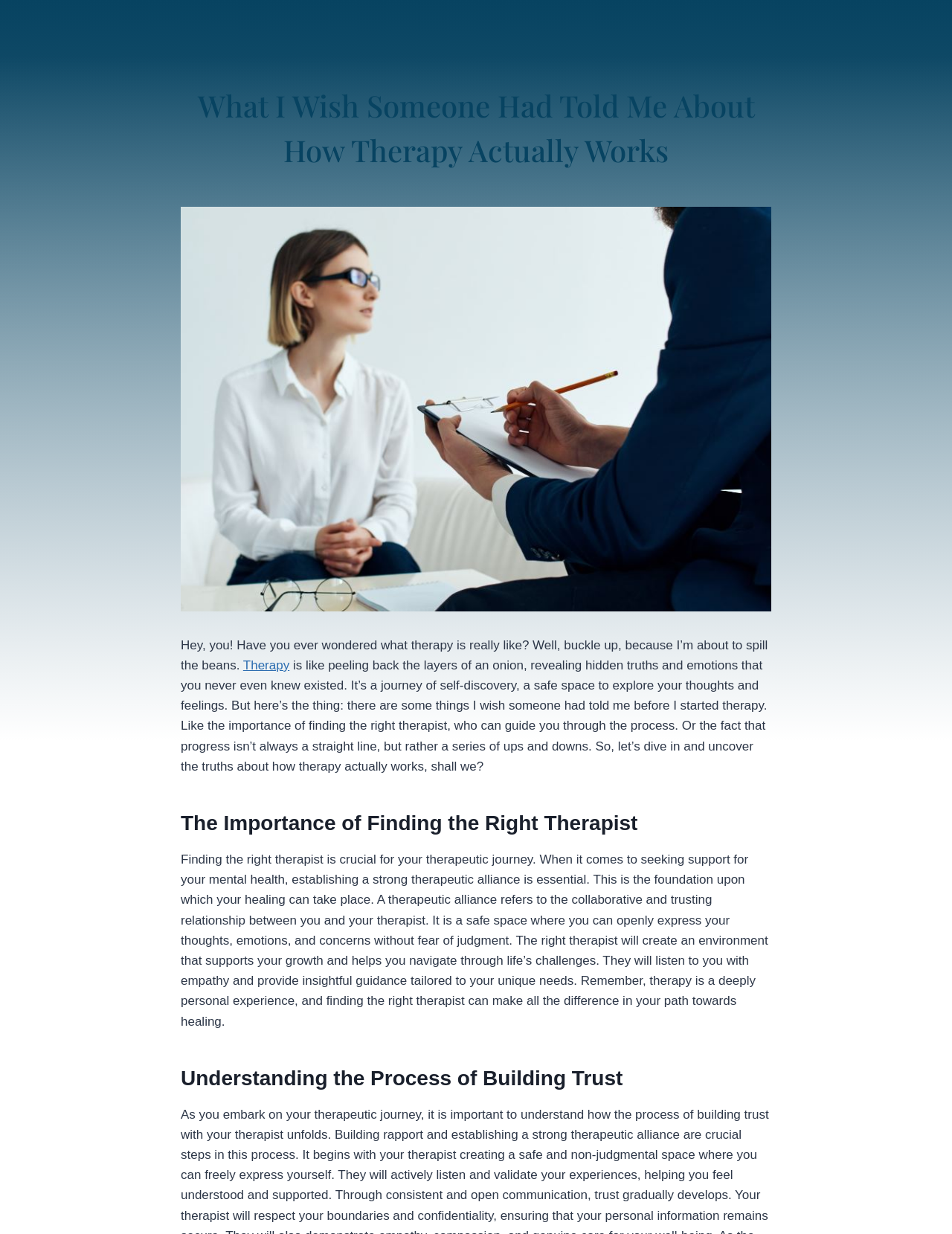Determine the bounding box coordinates for the UI element described. Format the coordinates as (top-left x, top-left y, bottom-right x, bottom-right y) and ensure all values are between 0 and 1. Element description: aria-label="Empire Psychiatry"

[0.097, 0.009, 0.147, 0.051]